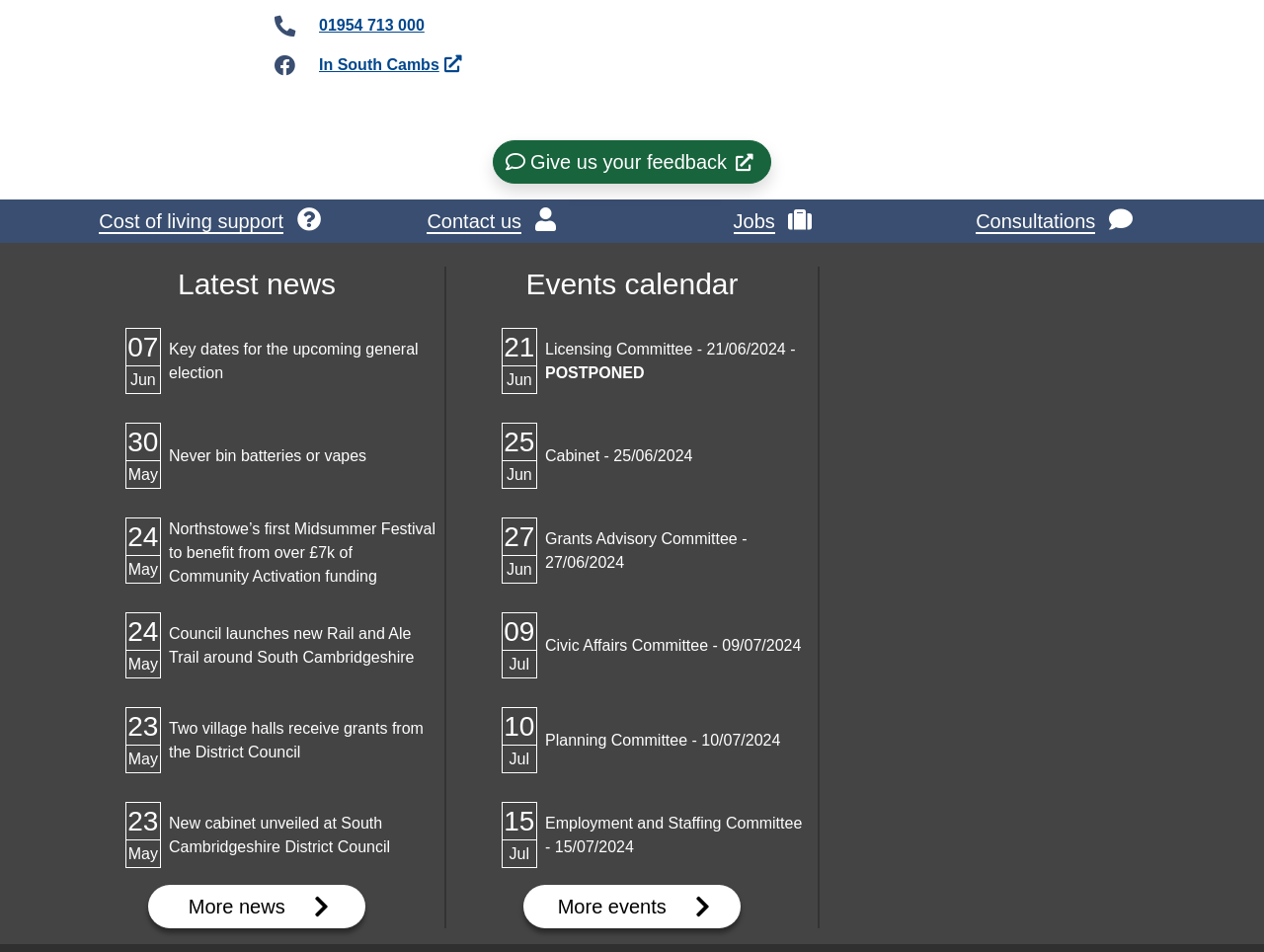What is the purpose of the 'More Events' button?
Using the image, answer in one word or phrase.

To view more events